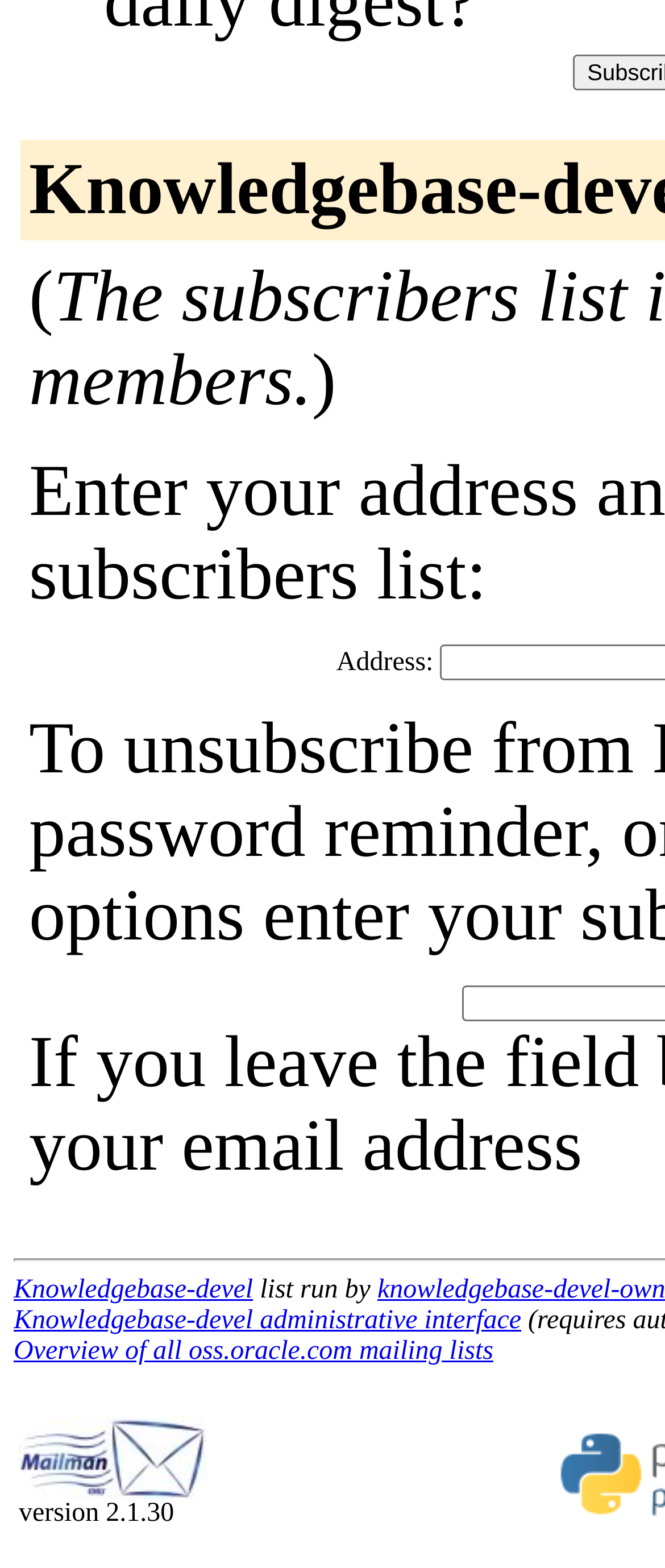Given the element description "Knowledgebase-devel", identify the bounding box of the corresponding UI element.

[0.021, 0.813, 0.381, 0.832]